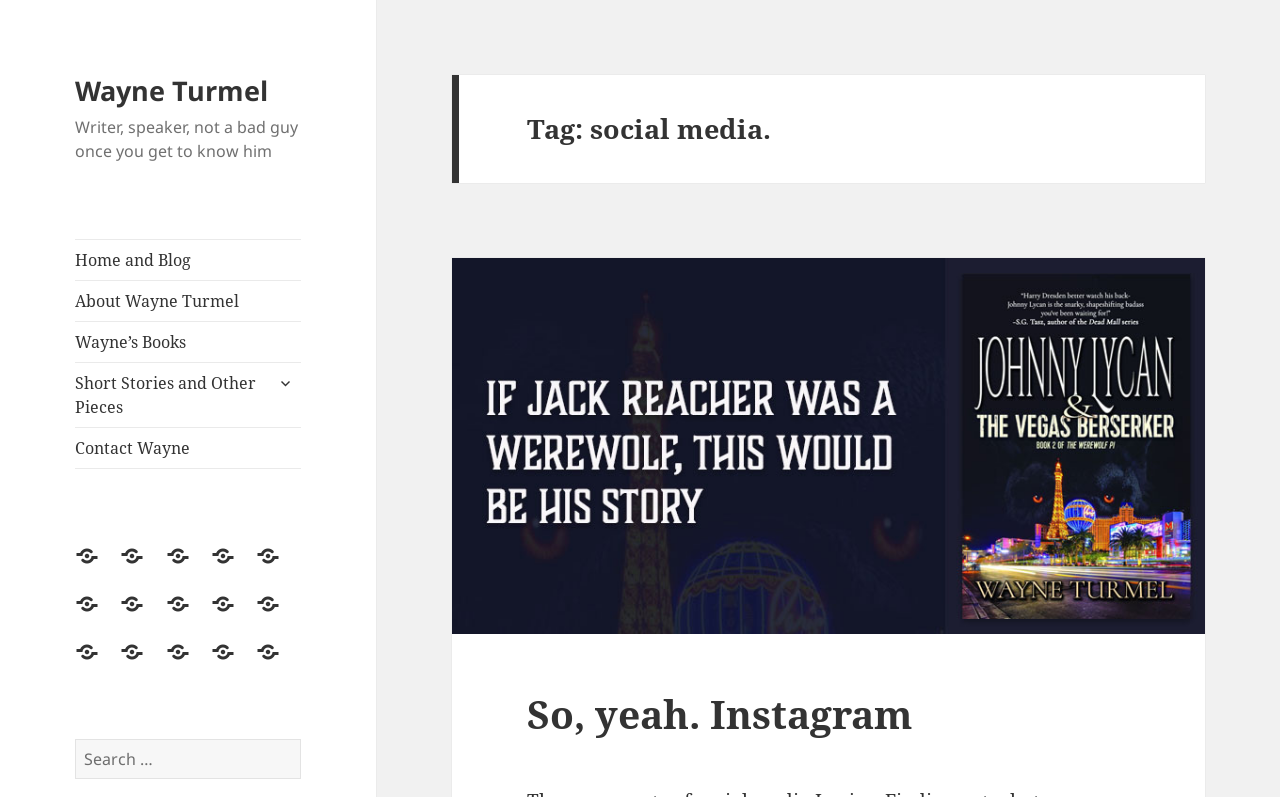How many icons are there in the webpage?
Examine the image and give a concise answer in one word or a short phrase.

14